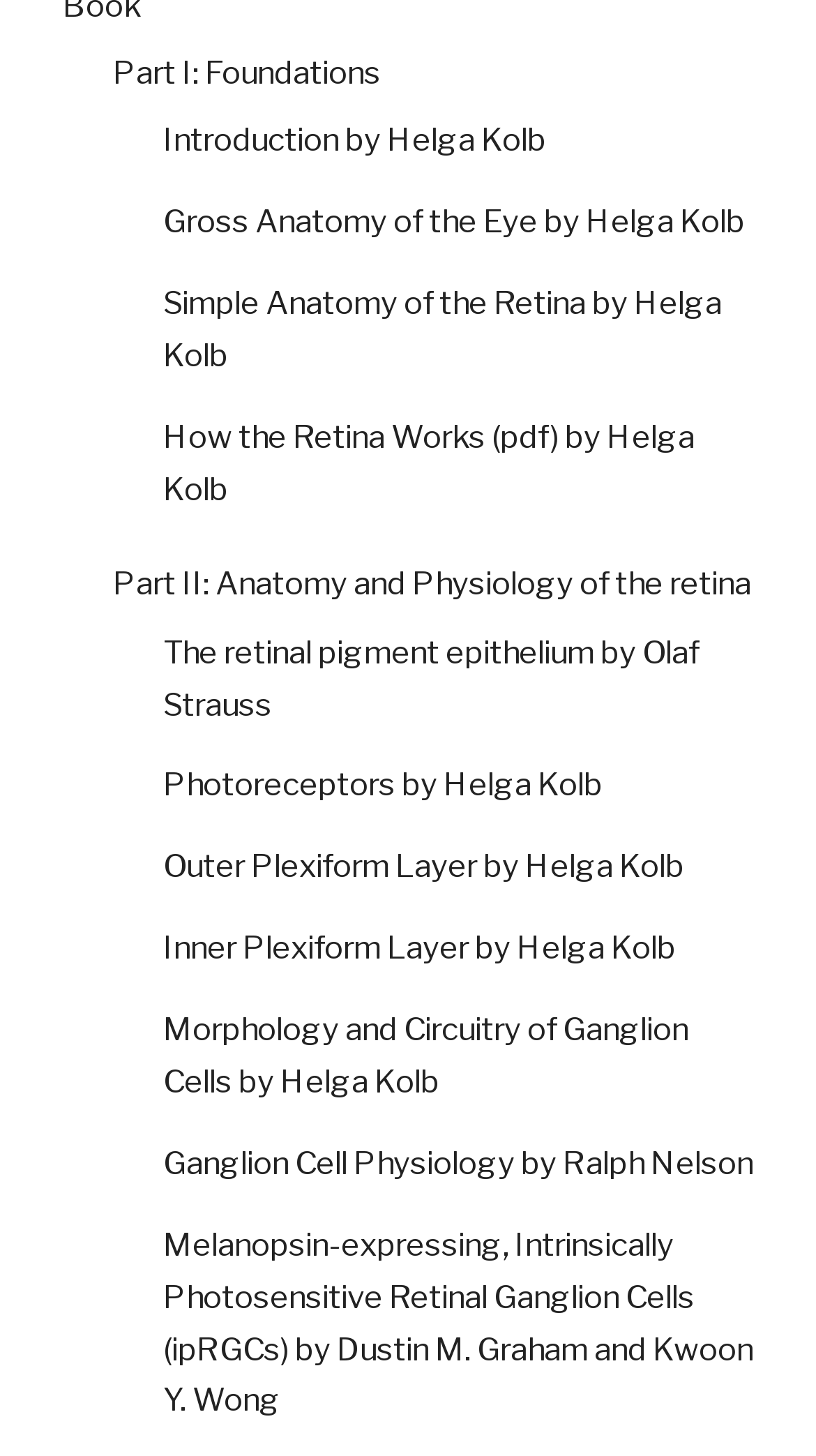Please identify the bounding box coordinates of where to click in order to follow the instruction: "View Part I: Foundations".

[0.138, 0.037, 0.467, 0.063]